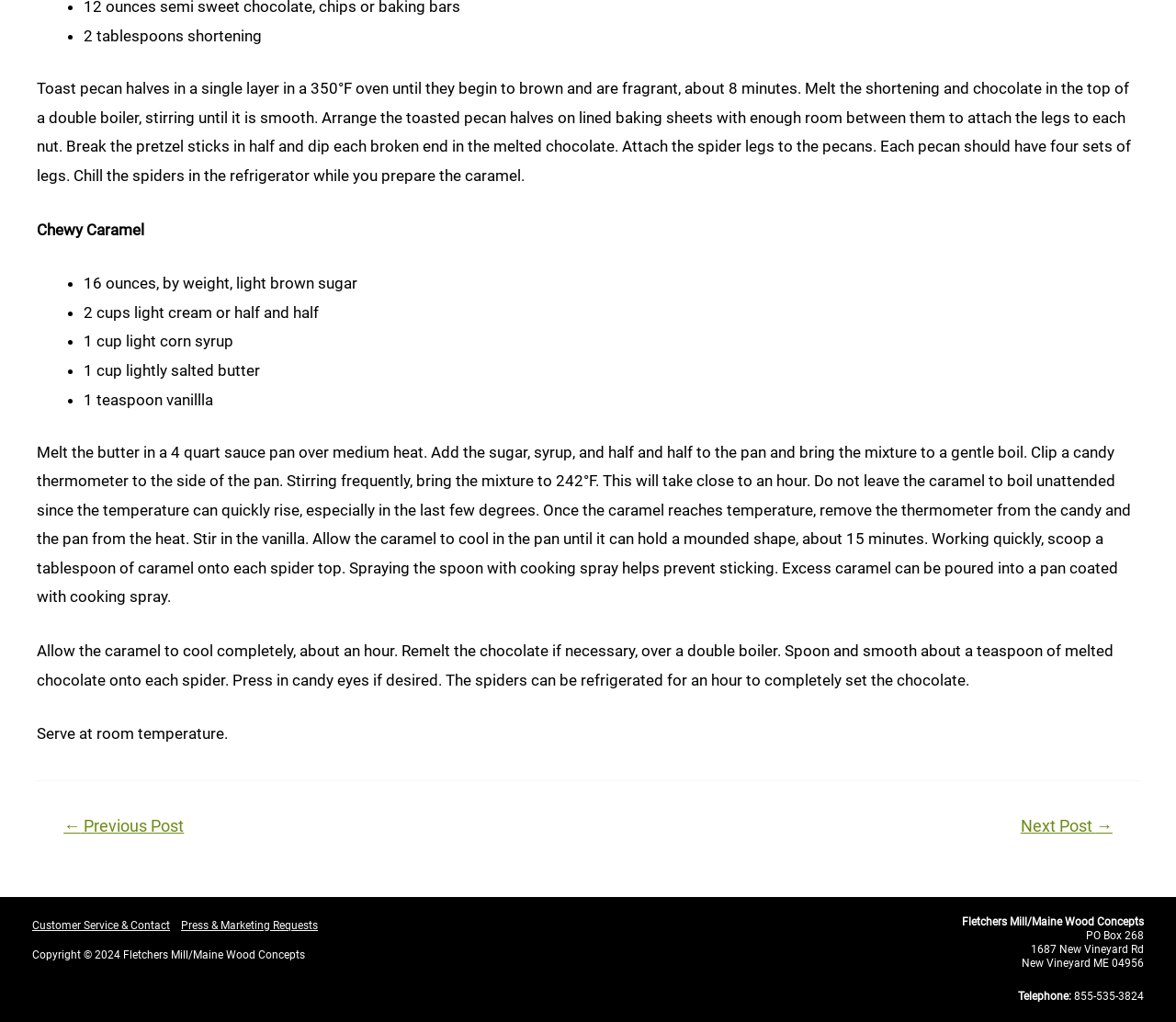Please provide the bounding box coordinates for the UI element as described: "Next Post →". The coordinates must be four floats between 0 and 1, represented as [left, top, right, bottom].

[0.846, 0.8, 0.967, 0.817]